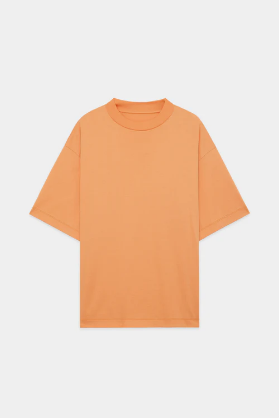Please provide a short answer using a single word or phrase for the question:
What type of neckline does the shirt have?

mock neckline